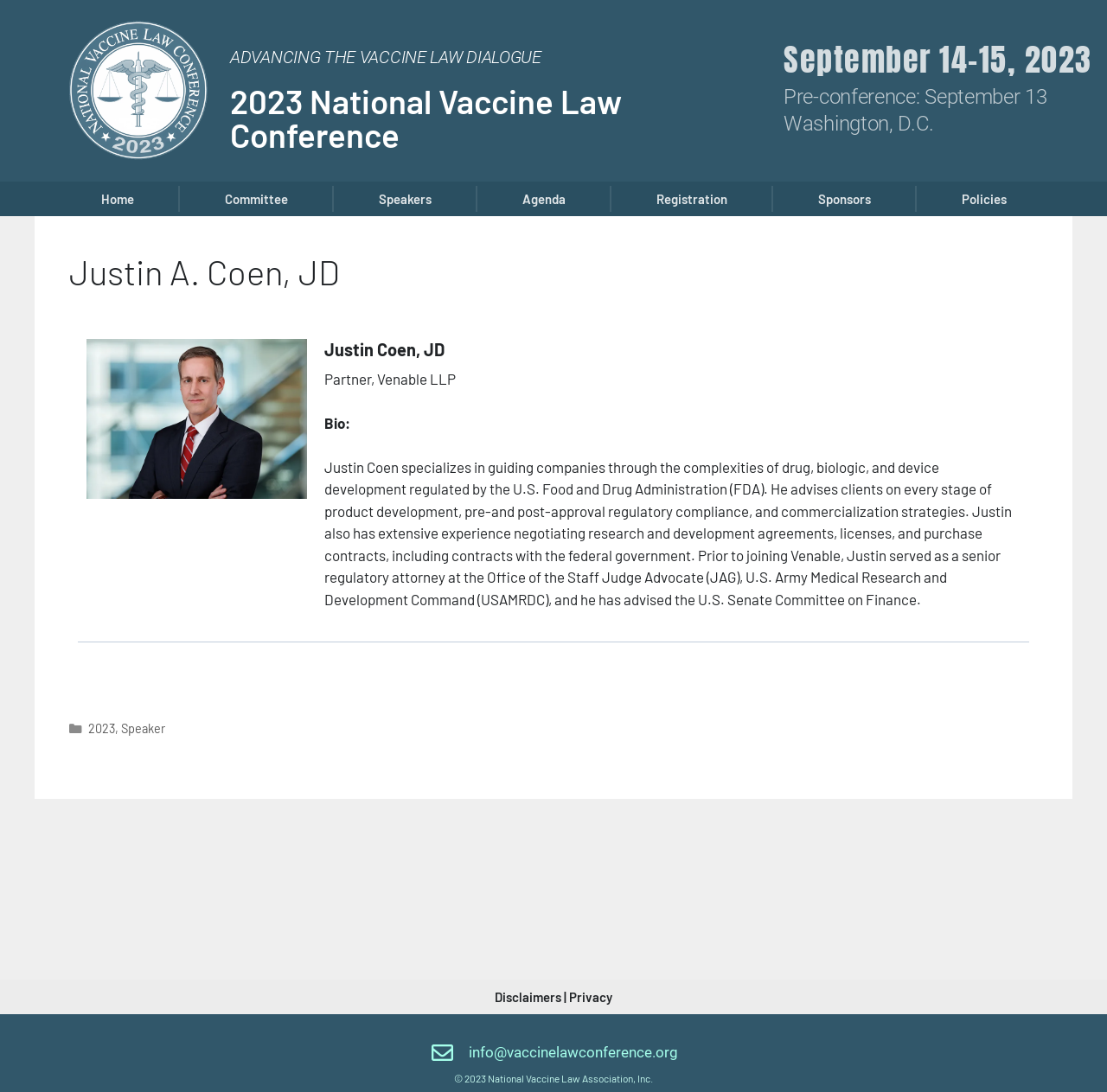How can I contact the National Vaccine Law Conference?
Answer the question with a single word or phrase by looking at the picture.

info@vaccinelawconference.org